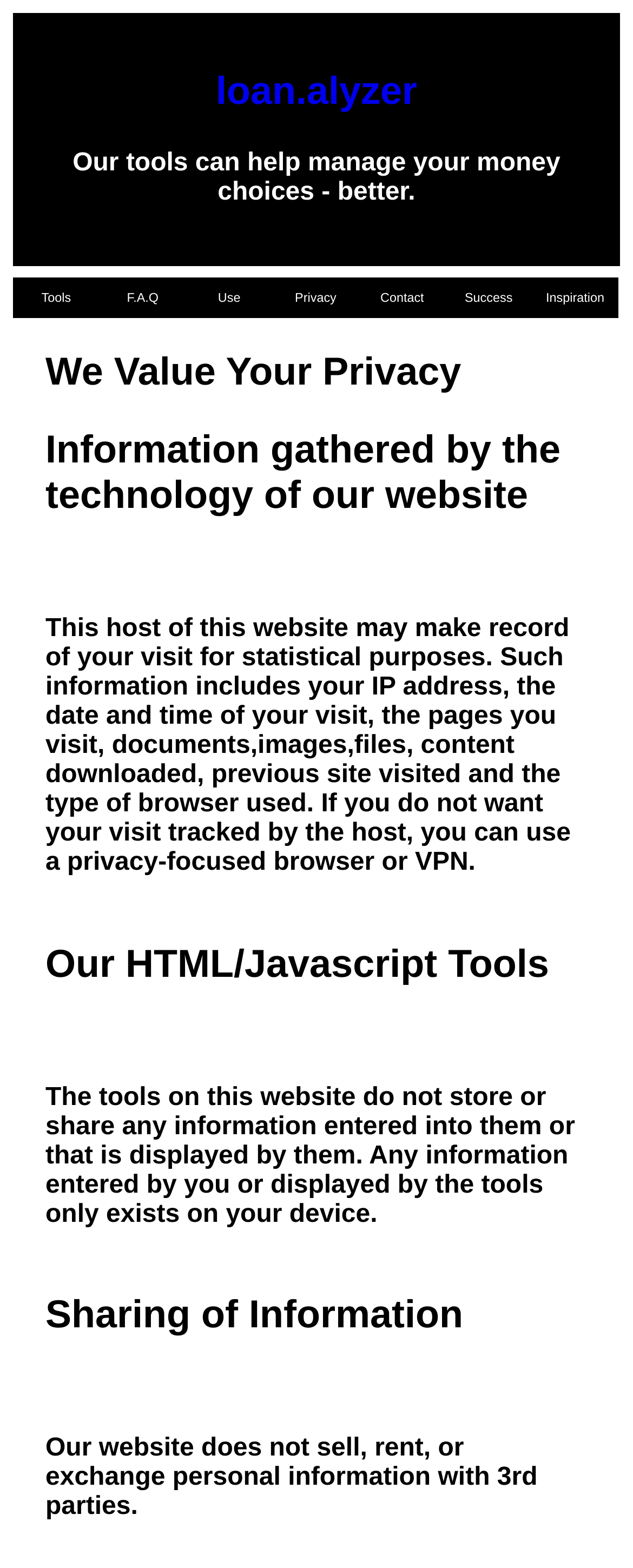What type of information does the website collect from visitors?
Please provide a single word or phrase based on the screenshot.

IP address, browser type, etc.